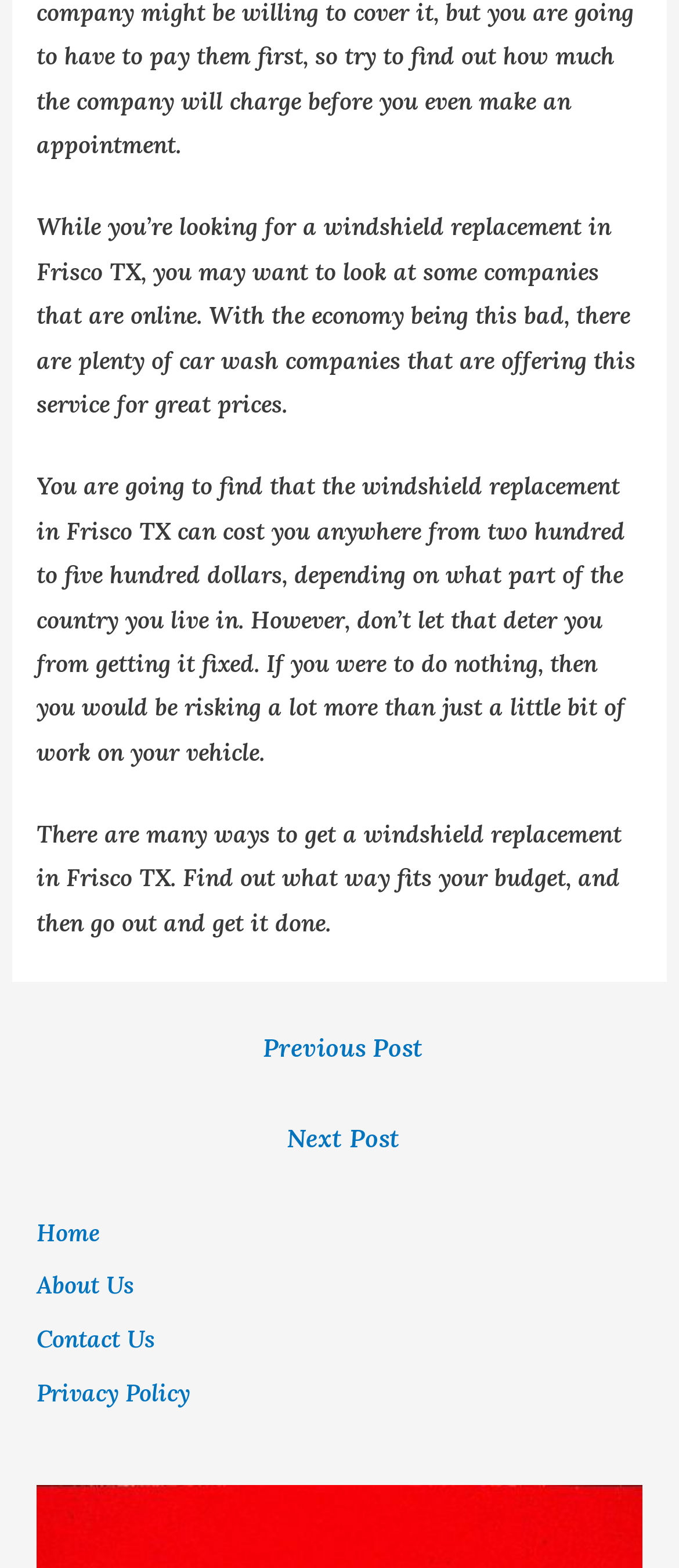What is the purpose of the webpage?
Craft a detailed and extensive response to the question.

The webpage appears to be informative in nature, providing information and guidance to users about windshield replacement in Frisco, TX, rather than being a commercial or transactional webpage.